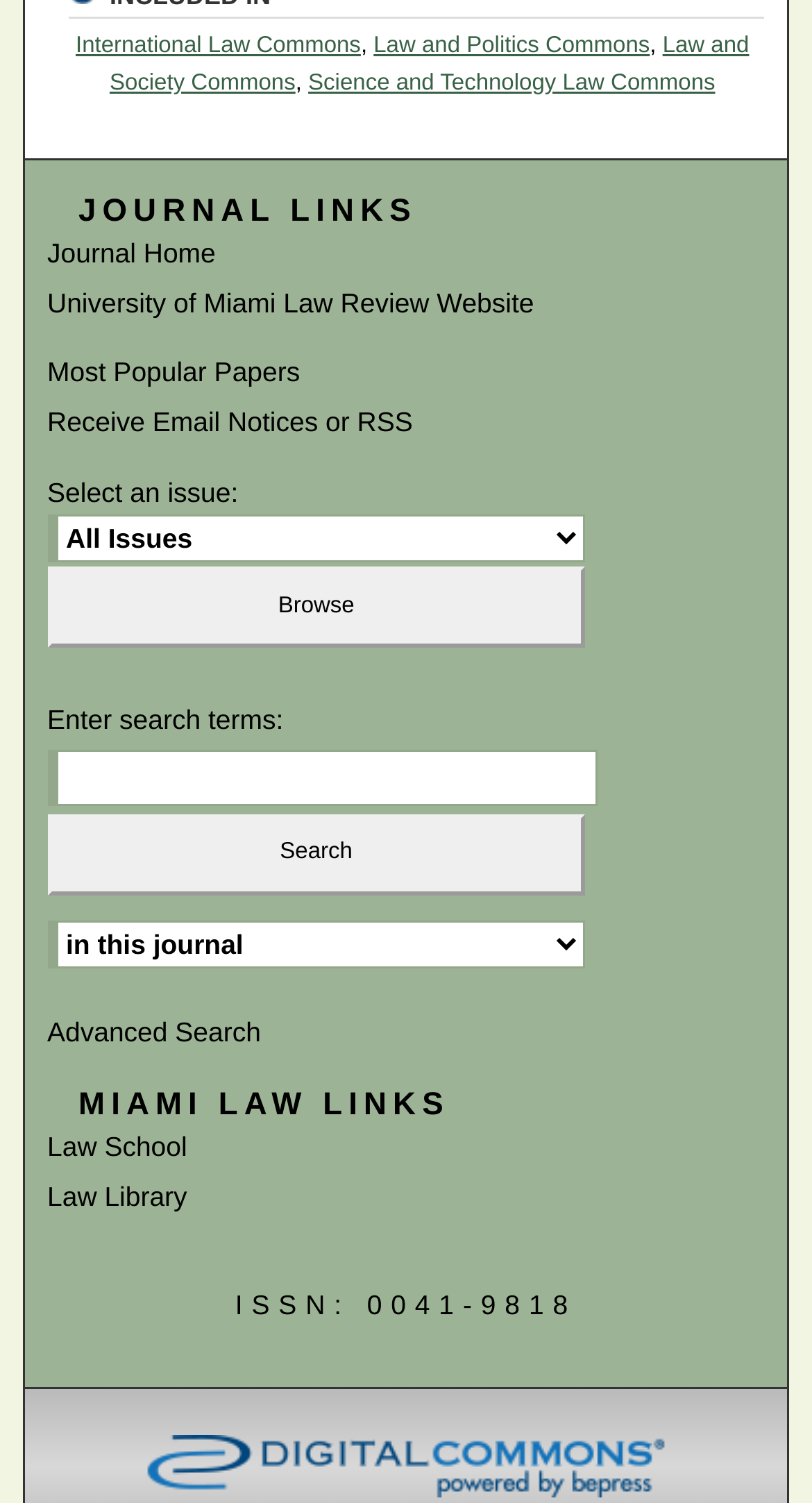Please determine the bounding box coordinates of the area that needs to be clicked to complete this task: 'Visit the Law School website'. The coordinates must be four float numbers between 0 and 1, formatted as [left, top, right, bottom].

[0.058, 0.592, 0.674, 0.614]